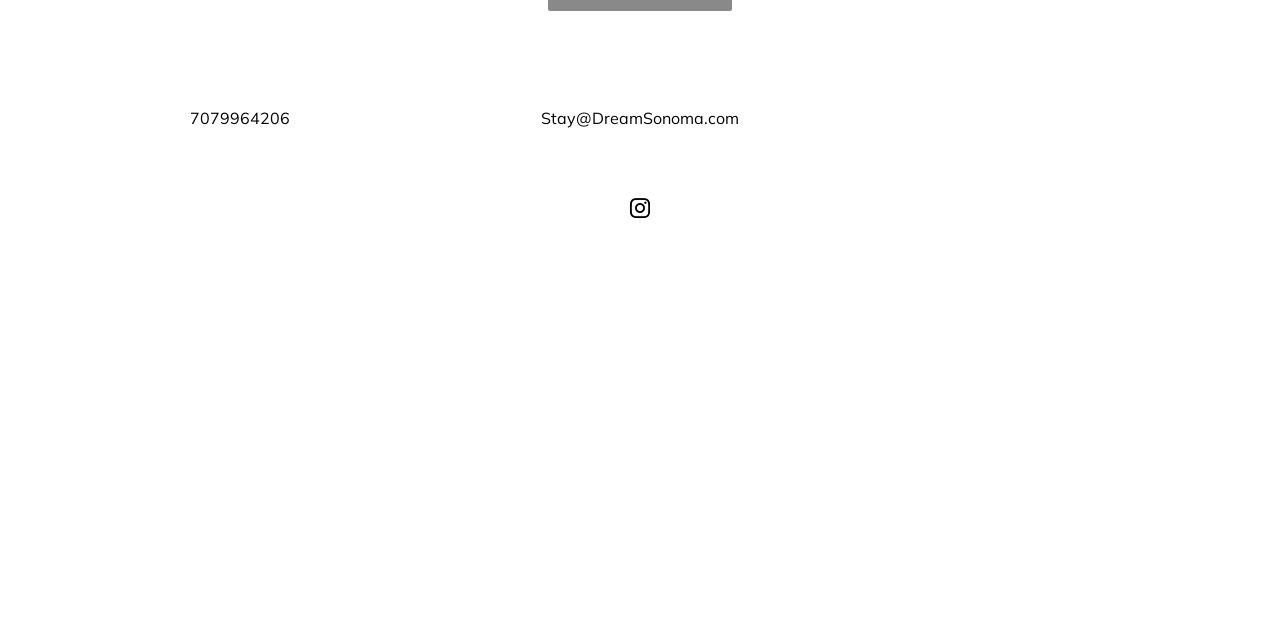Determine the bounding box coordinates in the format (top-left x, top-left y, bottom-right x, bottom-right y). Ensure all values are floating point numbers between 0 and 1. Identify the bounding box of the UI element described by: Stay@DreamSonoma.com

[0.344, 0.152, 0.656, 0.217]